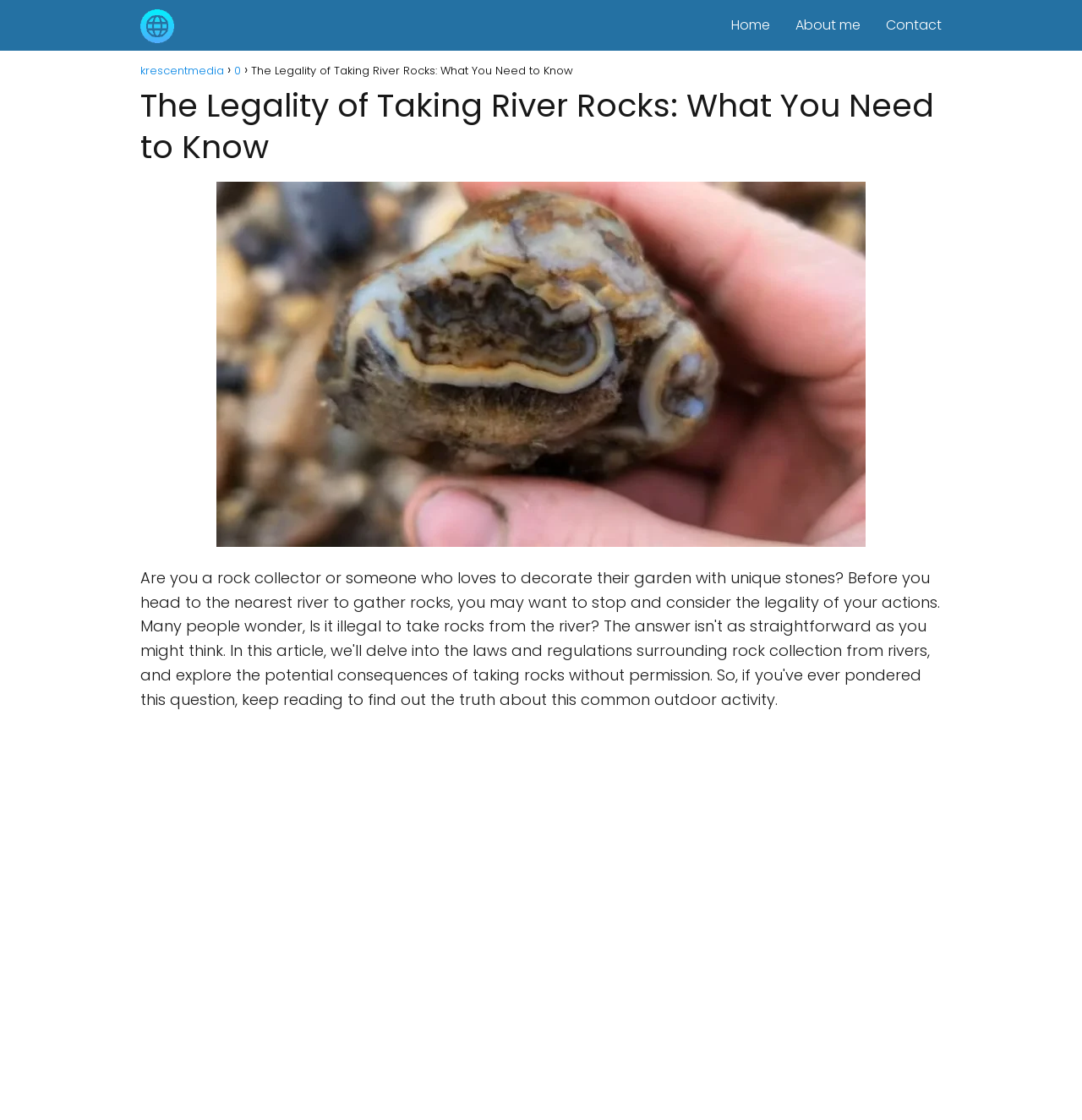Generate a thorough caption detailing the webpage content.

This webpage is about the legality of taking river rocks, specifically targeting rock collectors and individuals who decorate their gardens with unique stones. At the top left corner, there is a link to "krescentmedia" accompanied by a small image with the same name. 

To the right of the "krescentmedia" link, there are three more links: "Home", "About me", and "Contact", which are positioned horizontally and are relatively close to each other. 

Below the links, there is a navigation section labeled "Breadcrumbs" that contains three links: "krescentmedia", "0", and the title of the webpage, "The Legality of Taking River Rocks: What You Need to Know". 

Further down, there is a large heading with the same title as the webpage, "The Legality of Taking River Rocks: What You Need to Know", which spans almost the entire width of the page. 

Below the heading, there is a large image related to the topic, taking up a significant portion of the page.